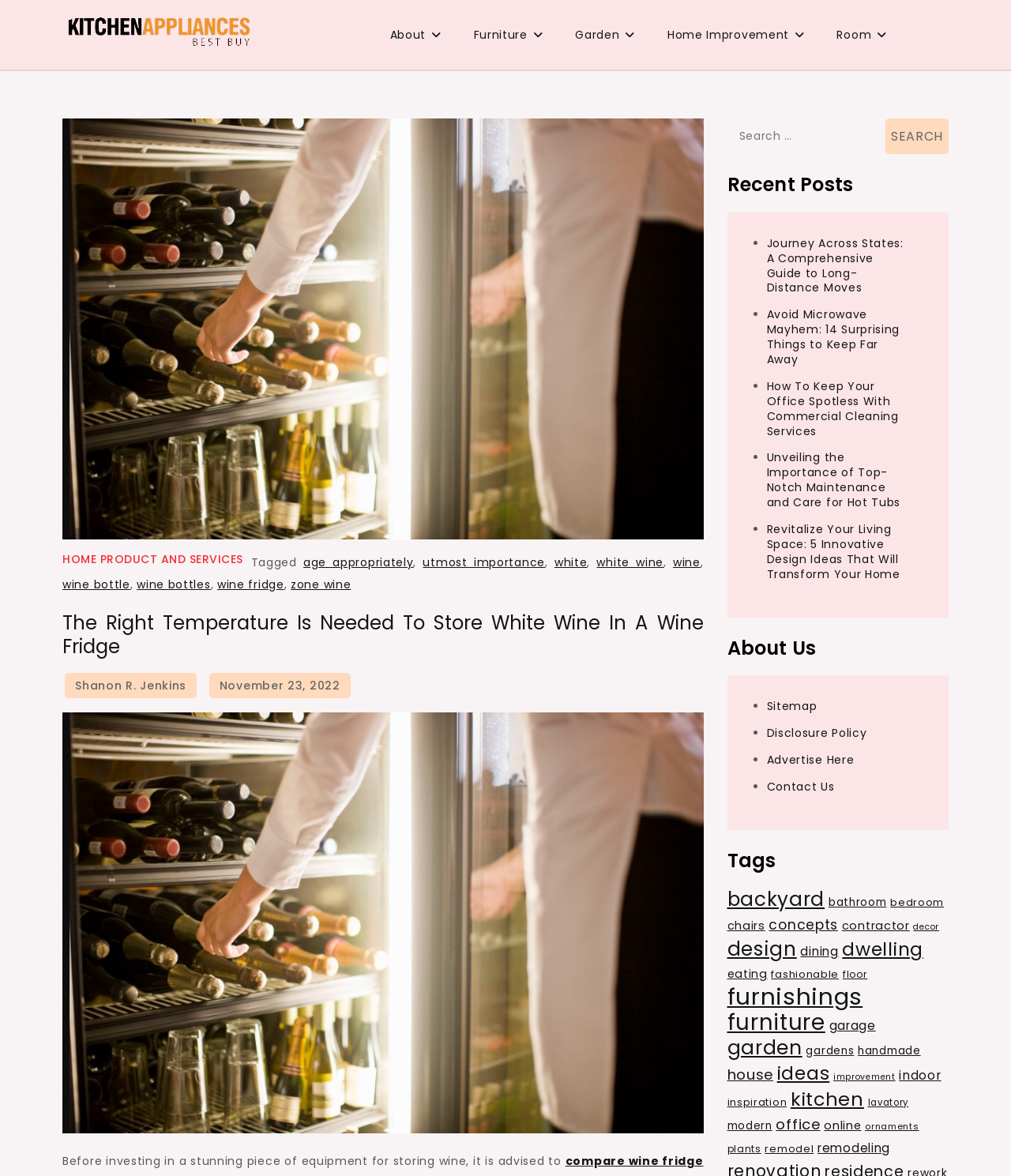What is the topic of the main article?
Look at the image and respond with a one-word or short phrase answer.

Storing white wine in a wine fridge